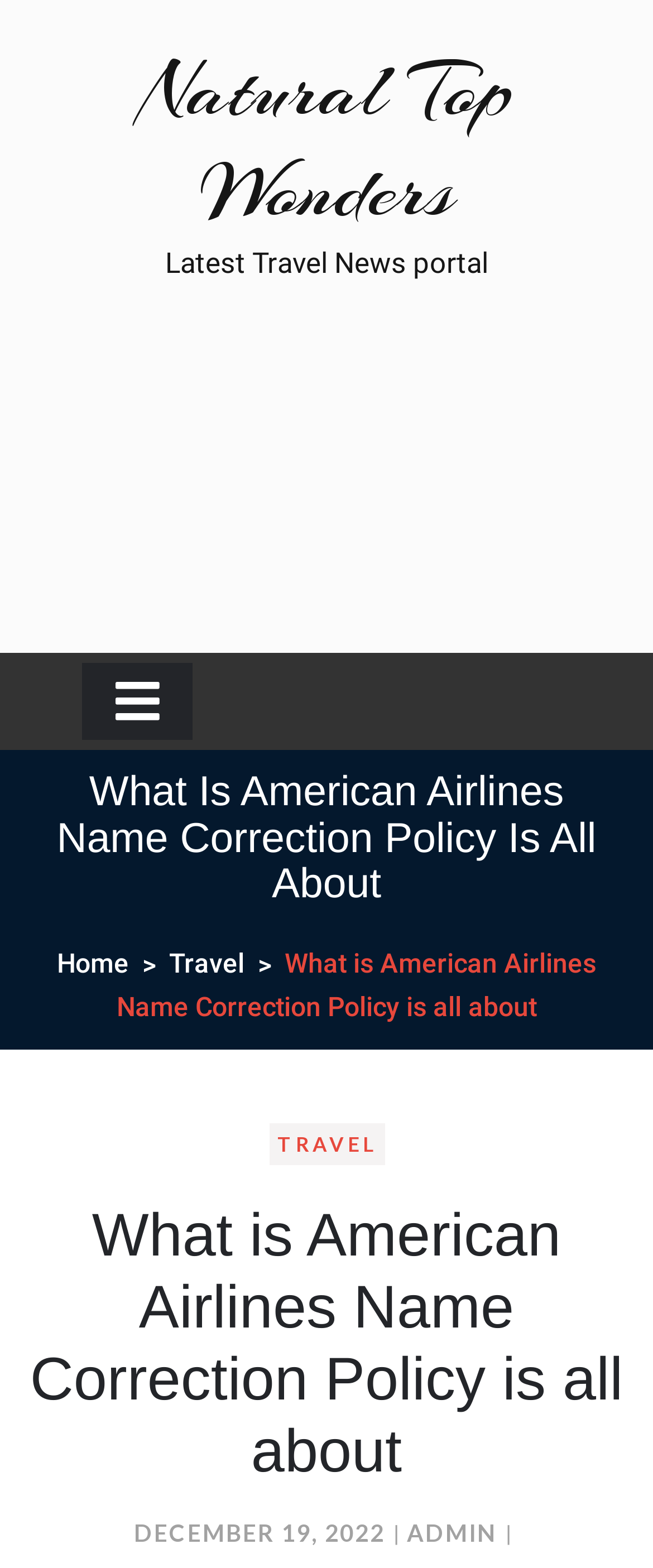Find the bounding box coordinates for the UI element that matches this description: "Travel".

[0.259, 0.604, 0.436, 0.625]